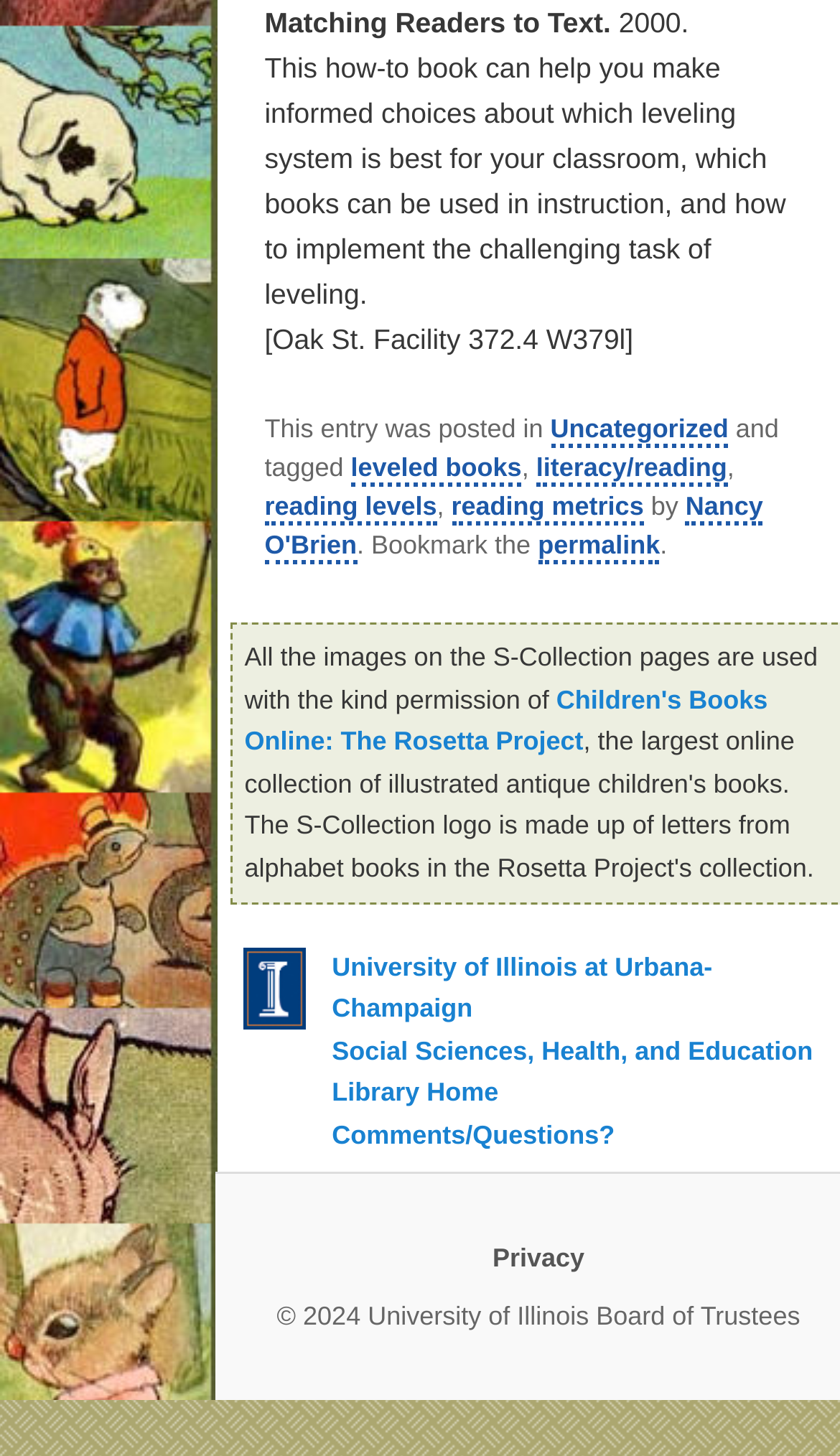Locate the UI element described as follows: "Comments/Questions?". Return the bounding box coordinates as four float numbers between 0 and 1 in the order [left, top, right, bottom].

[0.395, 0.769, 0.732, 0.79]